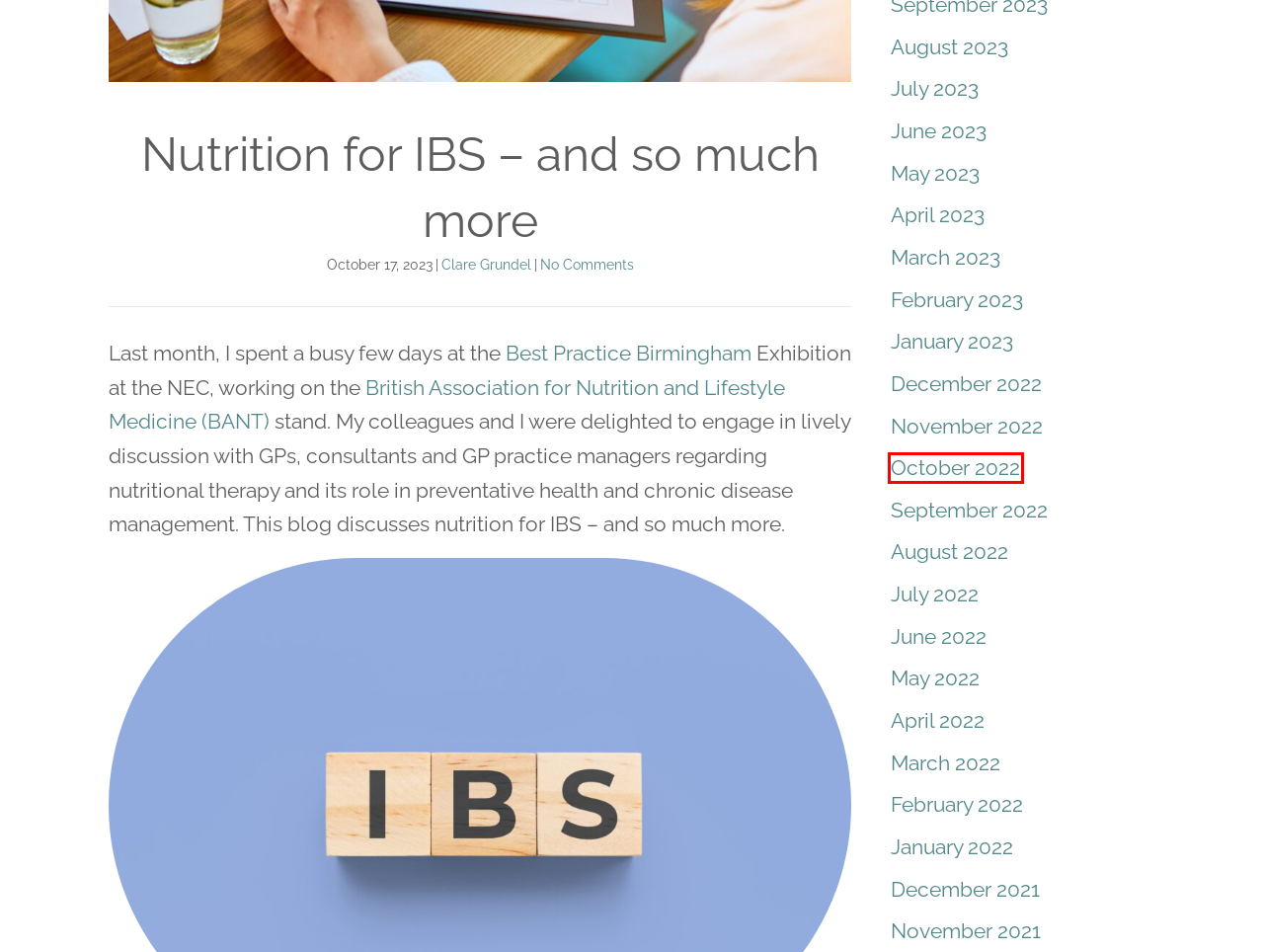Analyze the given webpage screenshot and identify the UI element within the red bounding box. Select the webpage description that best matches what you expect the new webpage to look like after clicking the element. Here are the candidates:
A. June 2023 - Integral Nutrition
B. October 2022 - Integral Nutrition
C. Best Practice Show | the NEC, Birmingham
D. December 2021 - Integral Nutrition
E. August 2022 - Integral Nutrition
F. May 2023 - Integral Nutrition
G. November 2022 - Integral Nutrition
H. July 2022 - Integral Nutrition

B